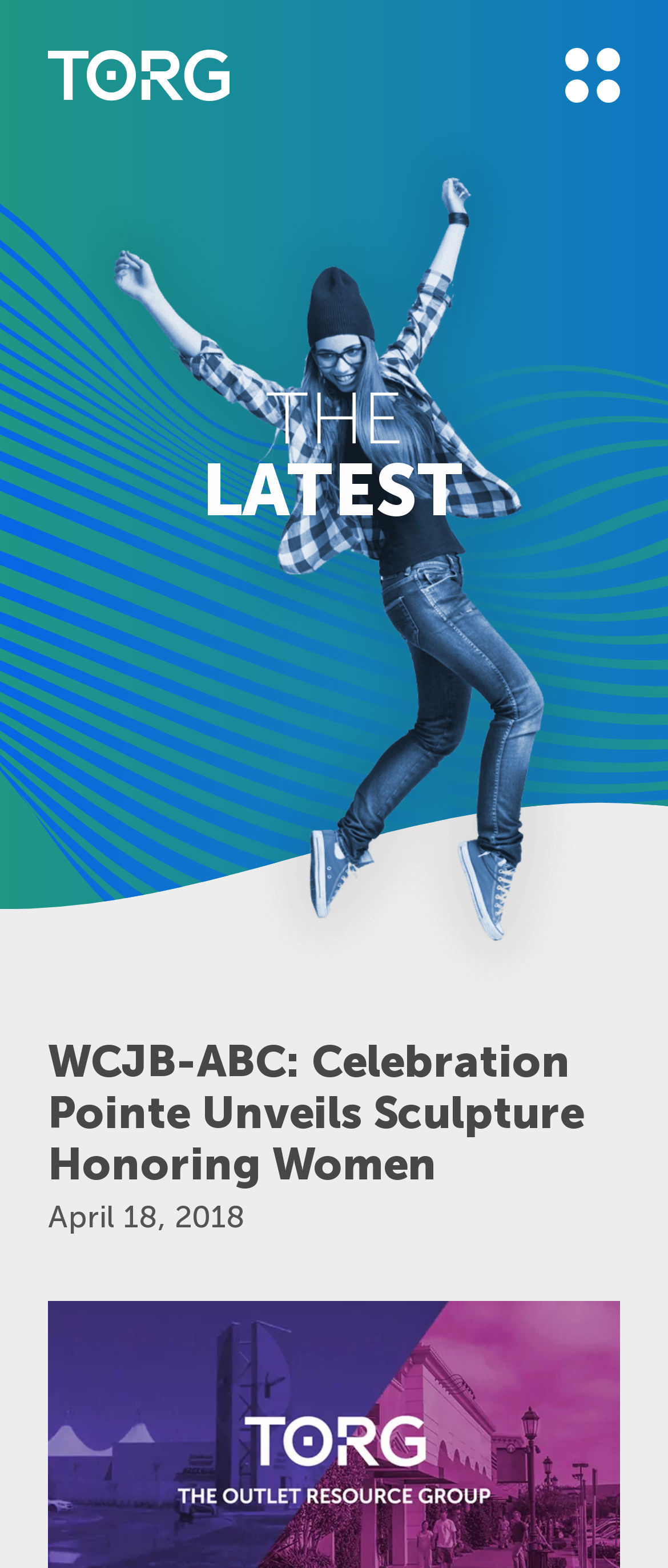Answer the following inquiry with a single word or phrase:
What is the date of the event?

April 18, 2018